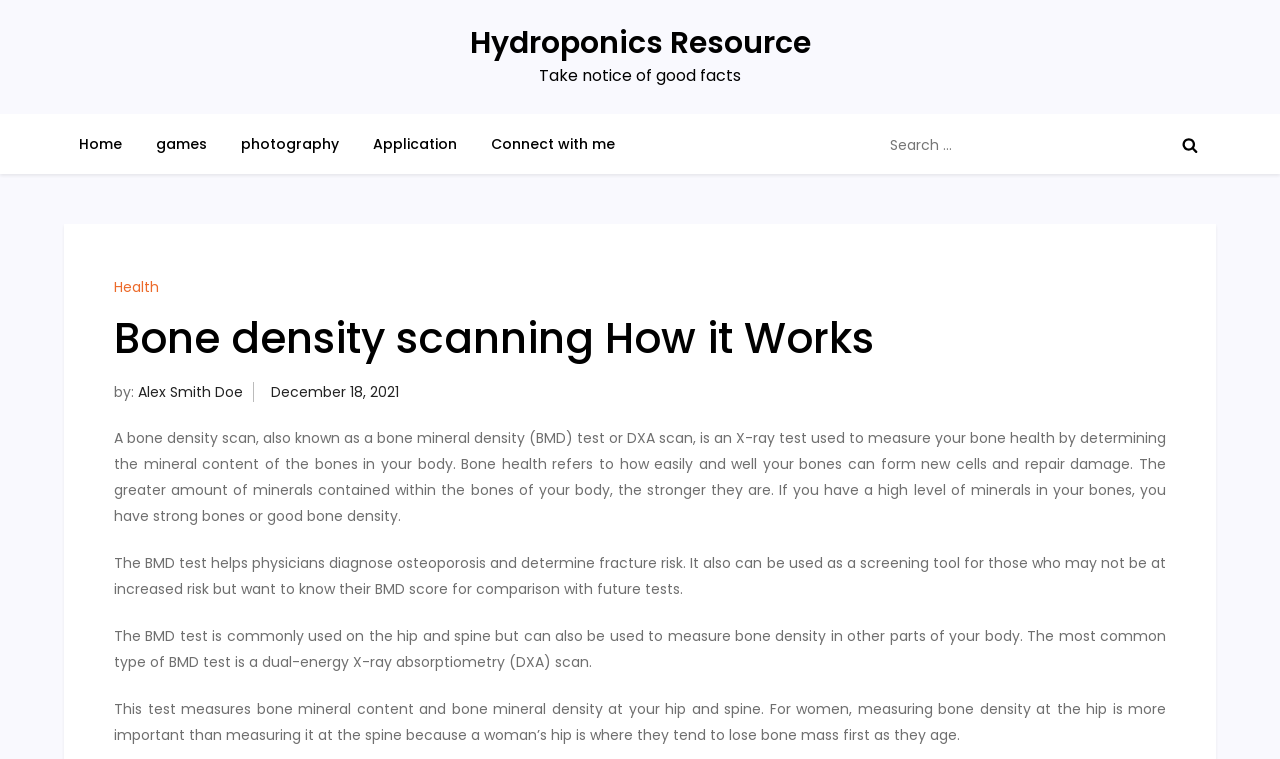Can you pinpoint the bounding box coordinates for the clickable element required for this instruction: "Check the date of the post"? The coordinates should be four float numbers between 0 and 1, i.e., [left, top, right, bottom].

[0.212, 0.503, 0.312, 0.529]